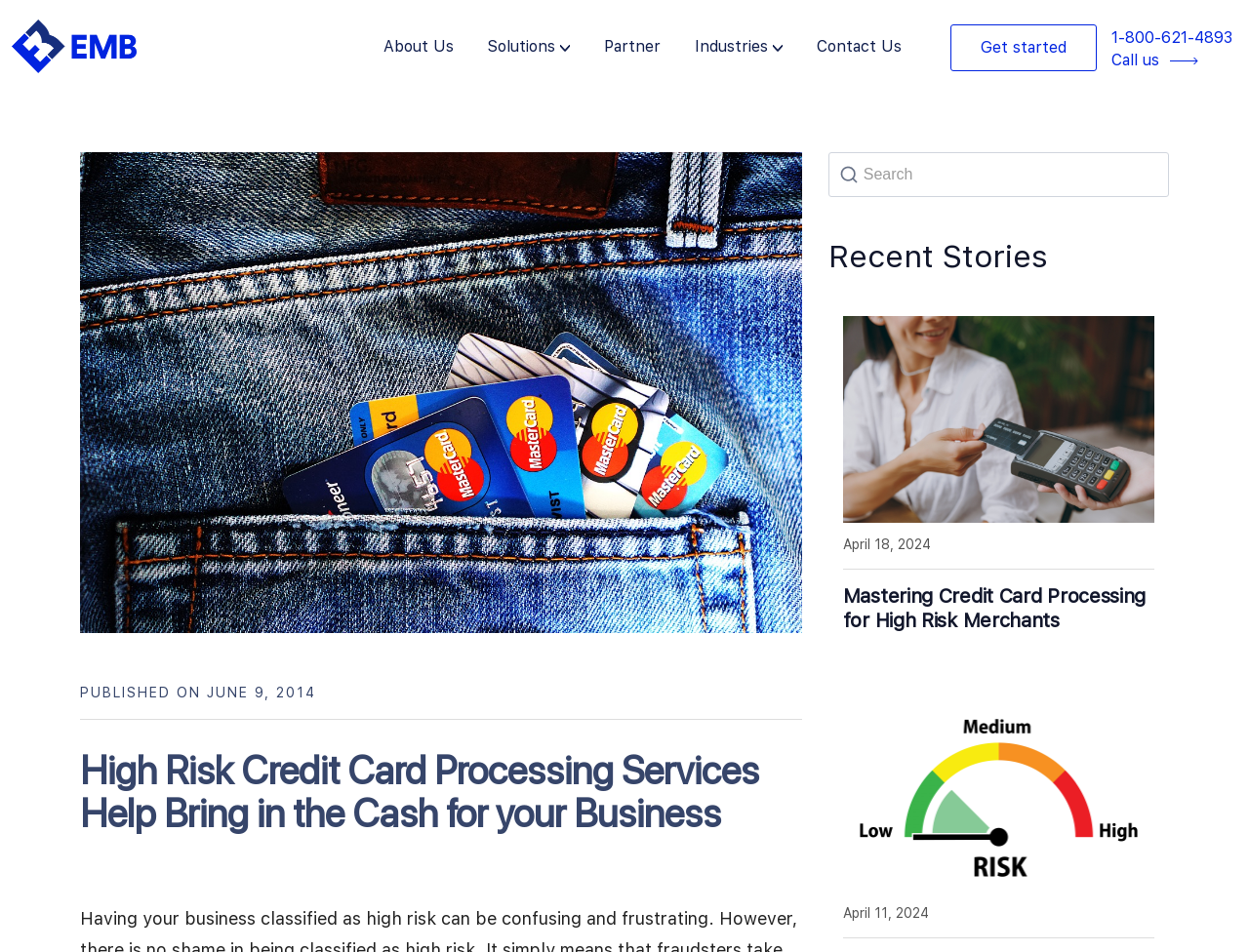Please specify the bounding box coordinates of the element that should be clicked to execute the given instruction: 'search for high risk credit card processing'. Ensure the coordinates are four float numbers between 0 and 1, expressed as [left, top, right, bottom].

[0.663, 0.159, 0.936, 0.207]